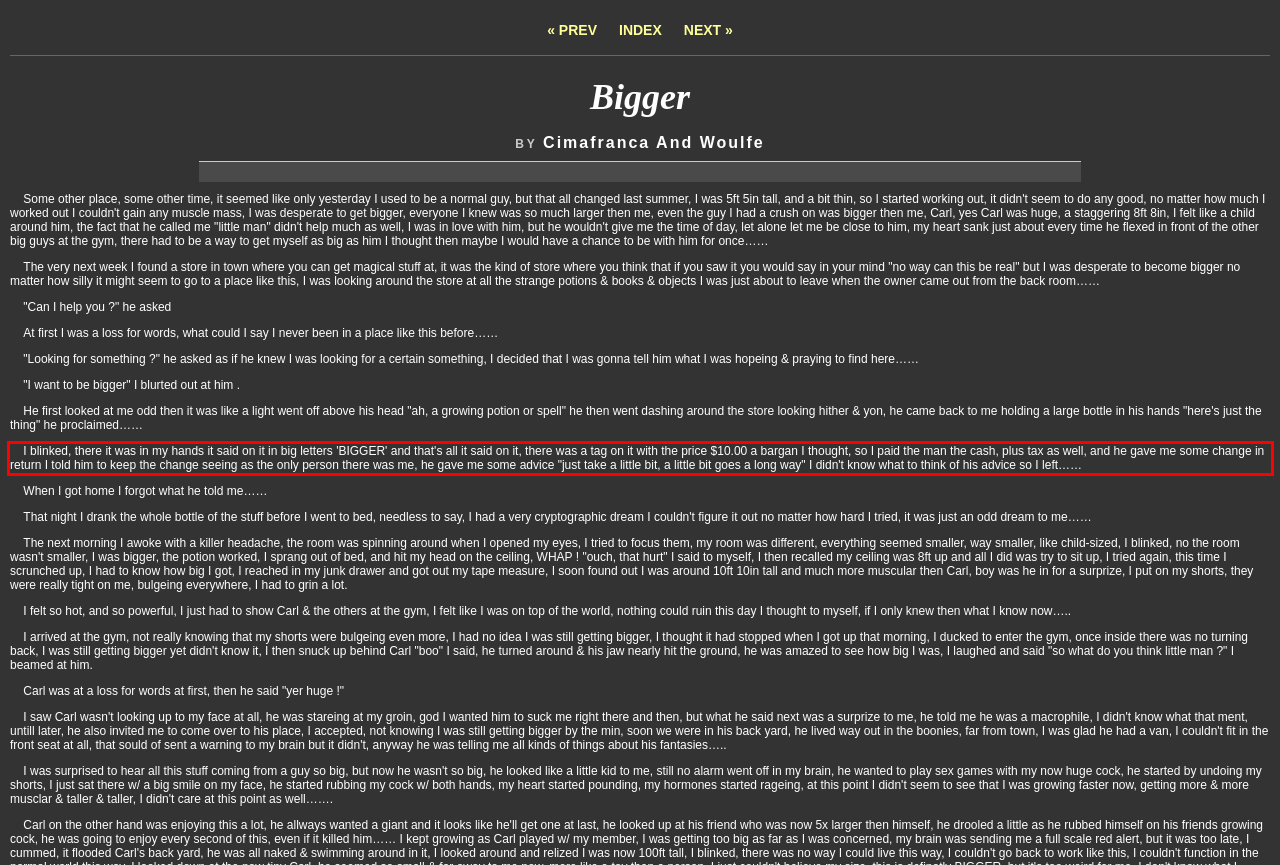Identify the text within the red bounding box on the webpage screenshot and generate the extracted text content.

I blinked, there it was in my hands it said on it in big letters 'BIGGER' and that's all it said on it, there was a tag on it with the price $10.00 a bargan I thought, so I paid the man the cash, plus tax as well, and he gave me some change in return I told him to keep the change seeing as the only person there was me, he gave me some advice "just take a little bit, a little bit goes a long way" I didn't know what to think of his advice so I left……